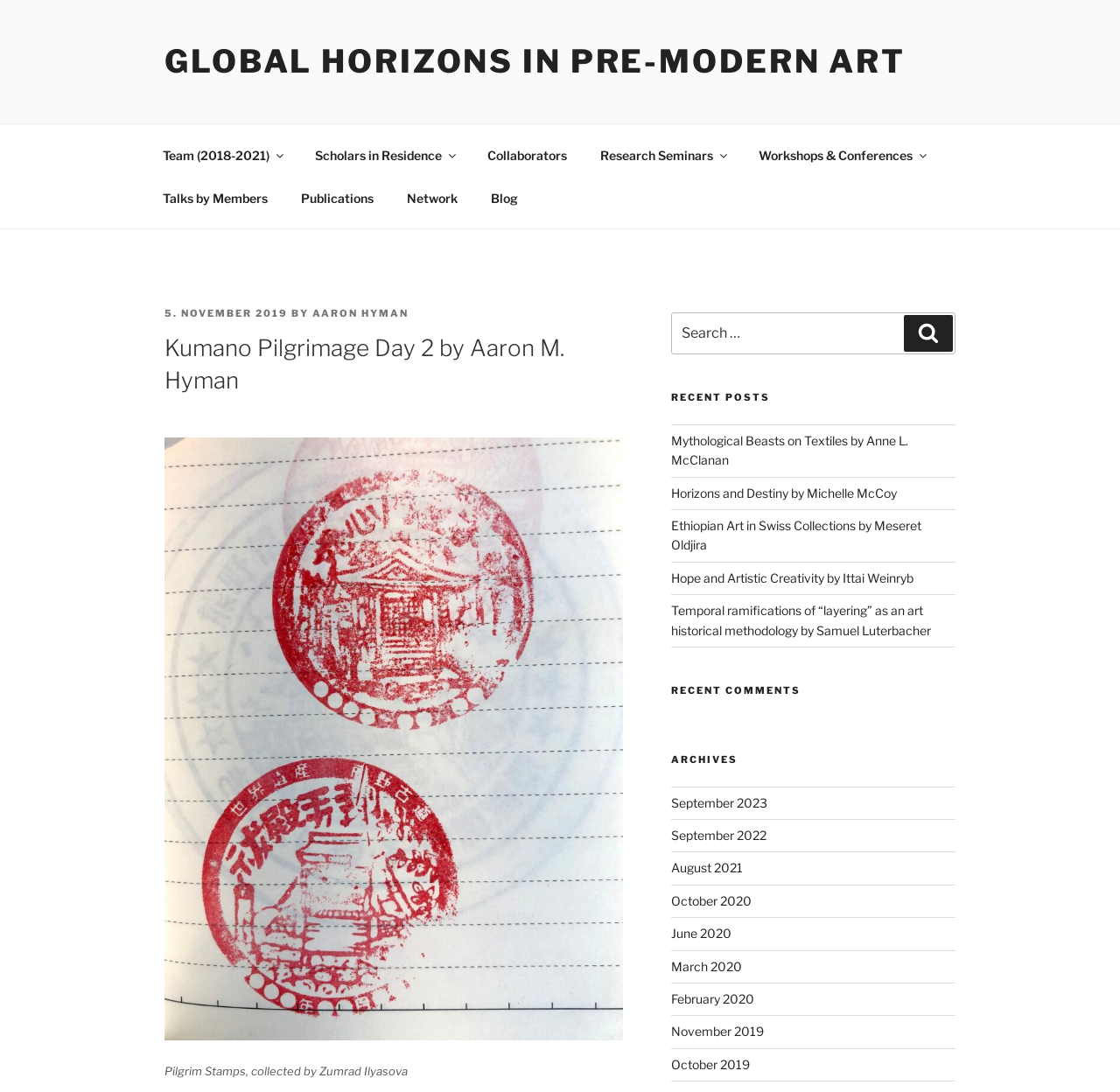Please find the bounding box coordinates of the element's region to be clicked to carry out this instruction: "Read the blog post by Aaron Hyman".

[0.147, 0.305, 0.556, 0.363]